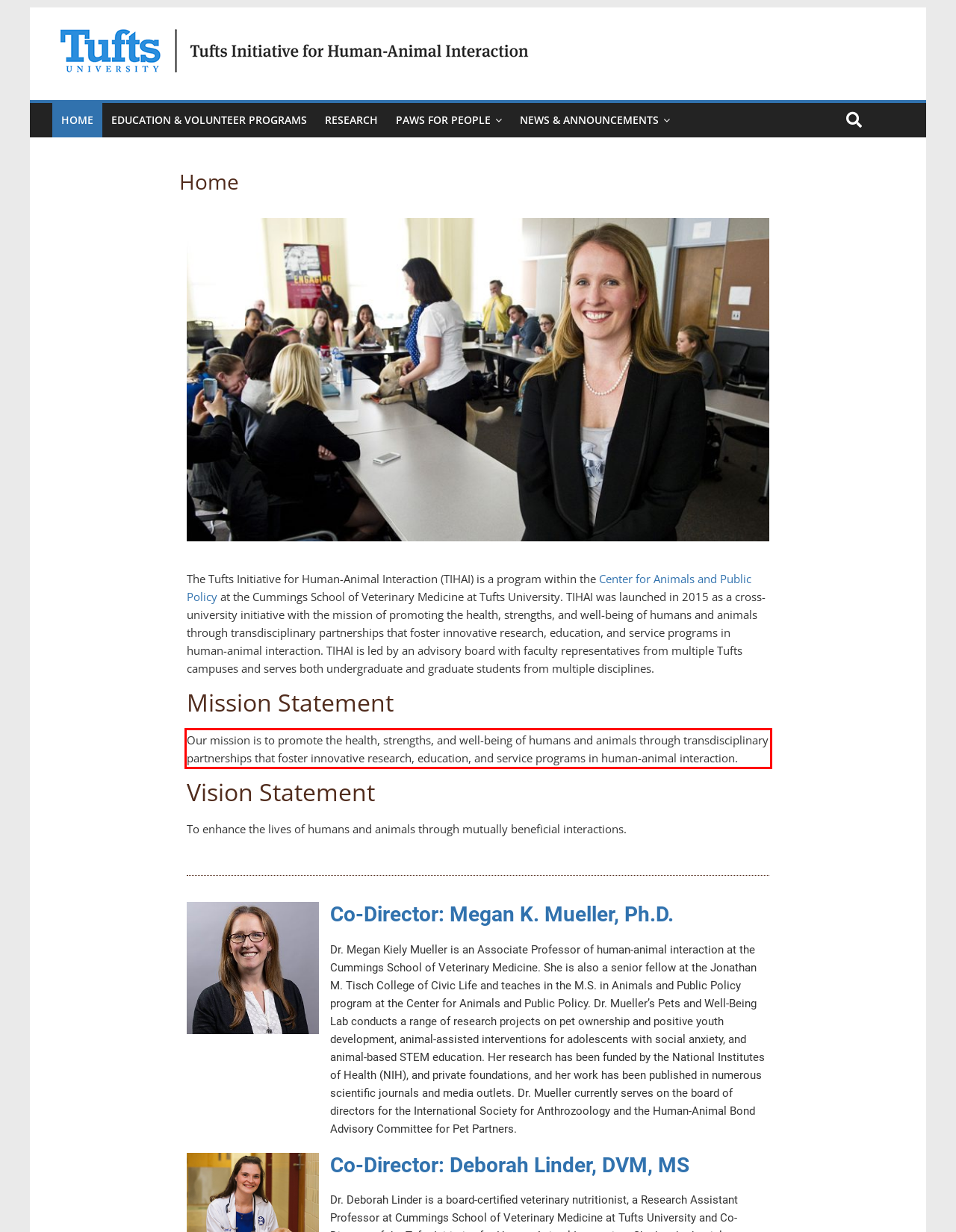Given a screenshot of a webpage with a red bounding box, please identify and retrieve the text inside the red rectangle.

Our mission is to promote the health, strengths, and well-being of humans and animals through transdisciplinary partnerships that foster innovative research, education, and service programs in human-animal interaction.